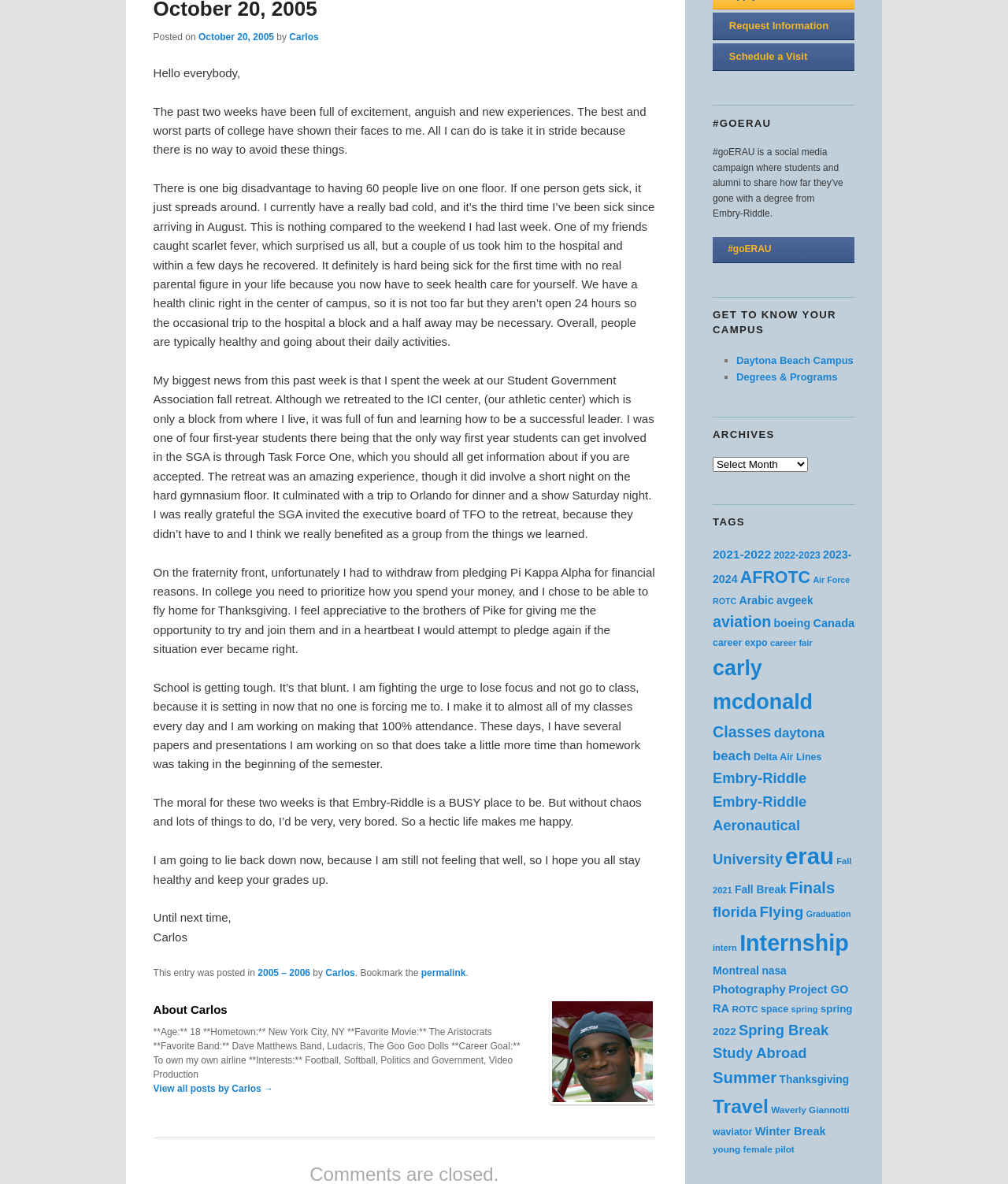Mark the bounding box of the element that matches the following description: "Fall Break".

[0.729, 0.746, 0.78, 0.756]